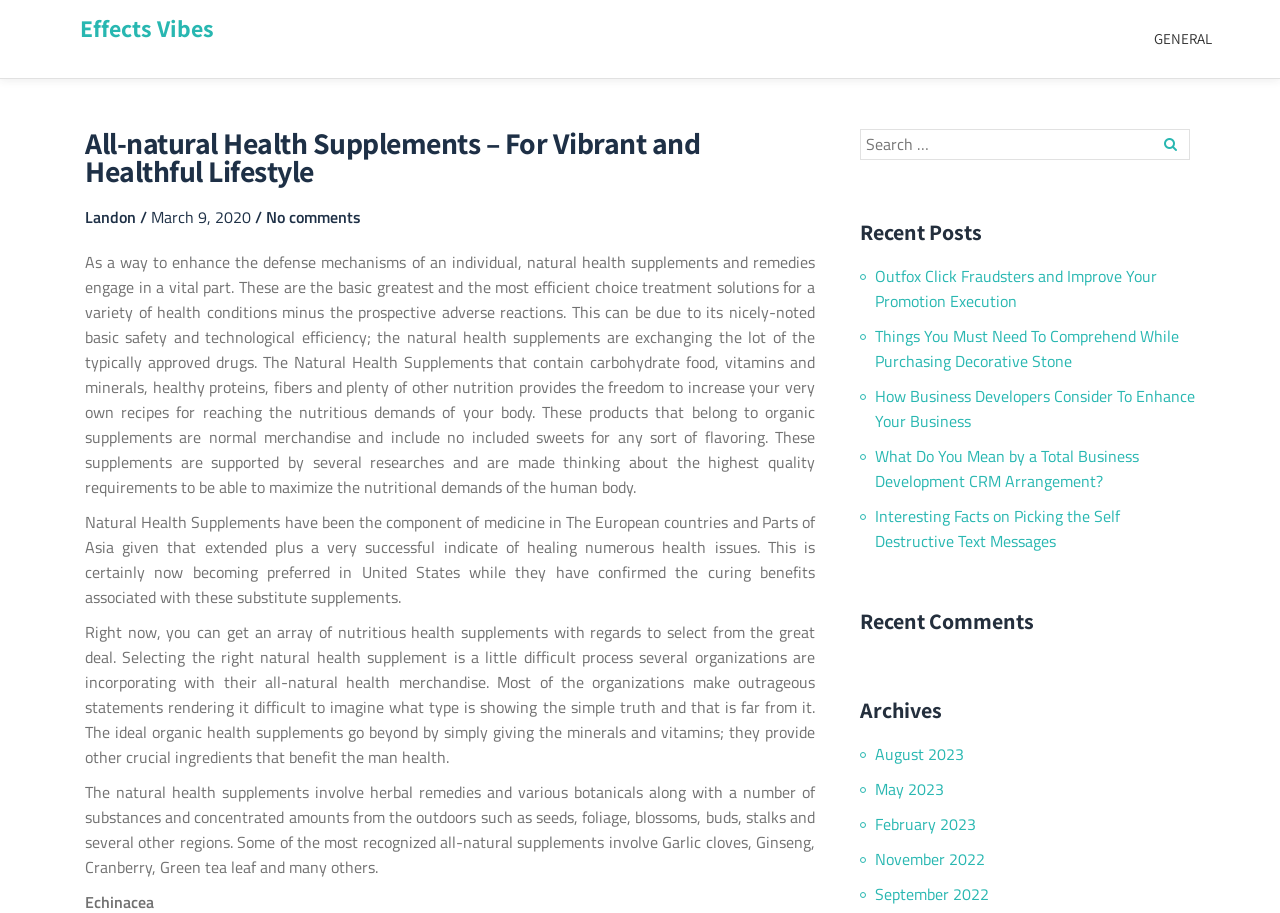Examine the image and give a thorough answer to the following question:
What is the purpose of natural health supplements?

I found the purpose of natural health supplements by reading the StaticText element under the 'HeaderAsNonLandmark' element, which states that natural health supplements engage in a vital part to enhance the defense mechanisms of an individual.